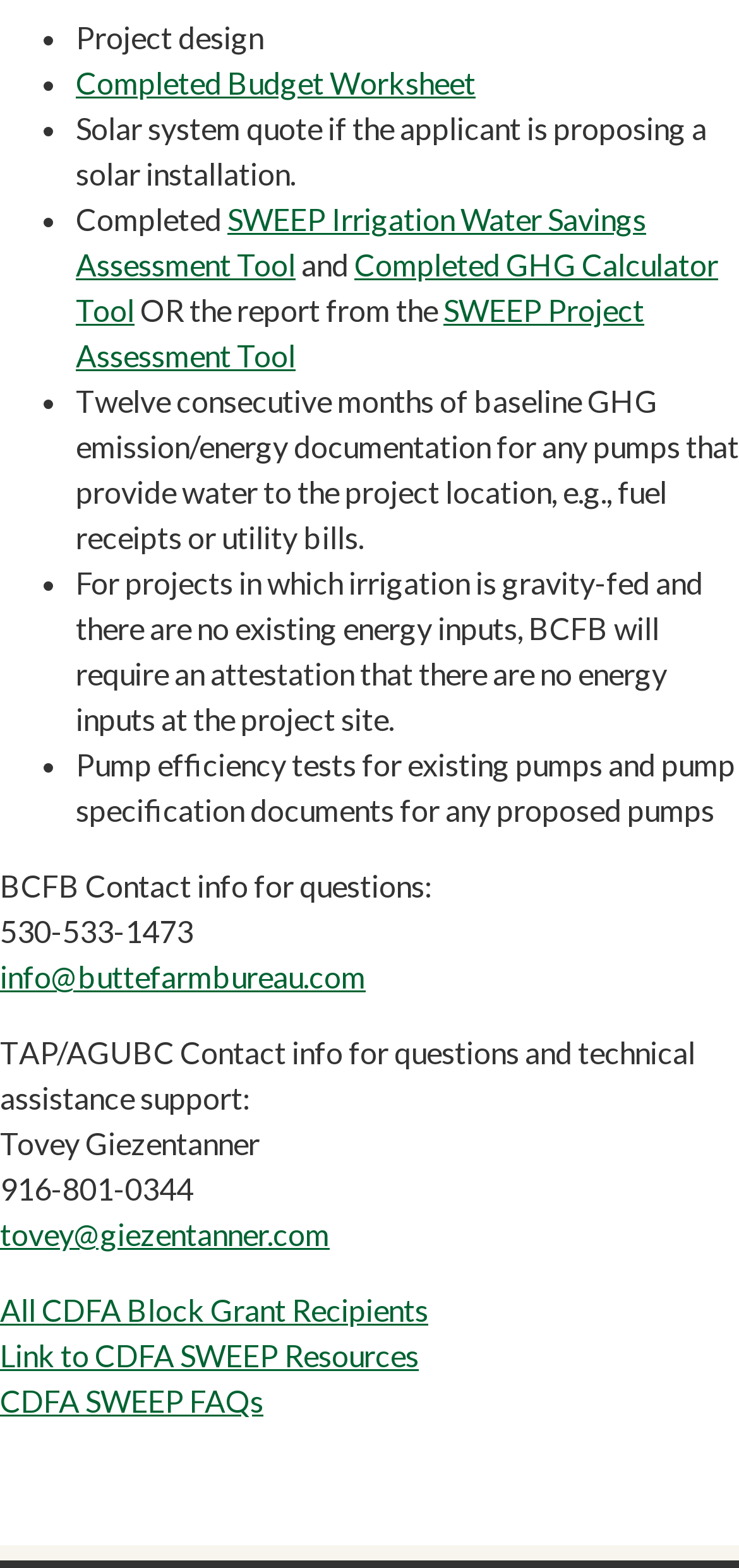Bounding box coordinates are to be given in the format (top-left x, top-left y, bottom-right x, bottom-right y). All values must be floating point numbers between 0 and 1. Provide the bounding box coordinate for the UI element described as: 916-801-0344

[0.0, 0.746, 0.262, 0.769]